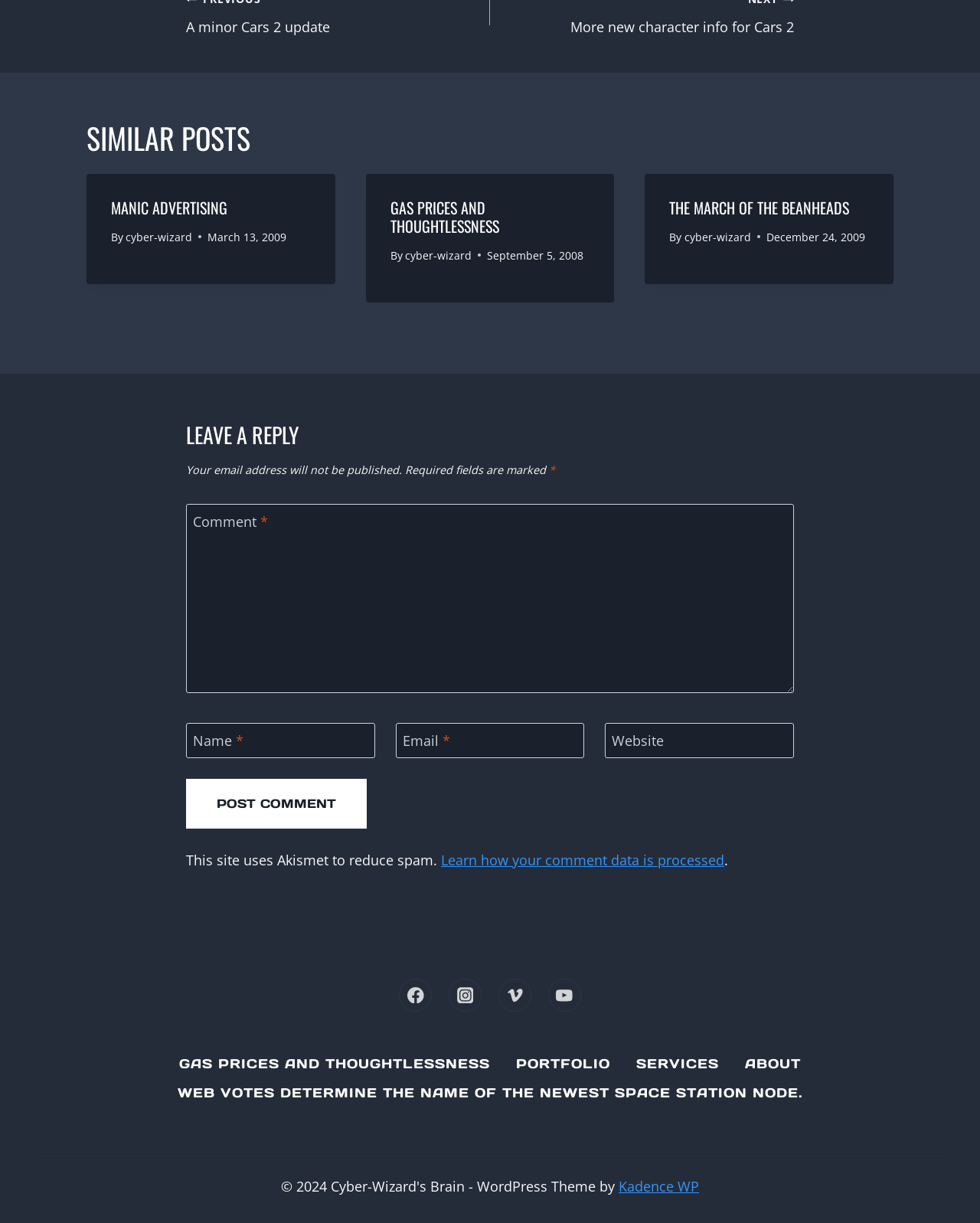Find the bounding box coordinates of the element you need to click on to perform this action: 'Leave a reply'. The coordinates should be represented by four float values between 0 and 1, in the format [left, top, right, bottom].

[0.19, 0.345, 0.81, 0.366]